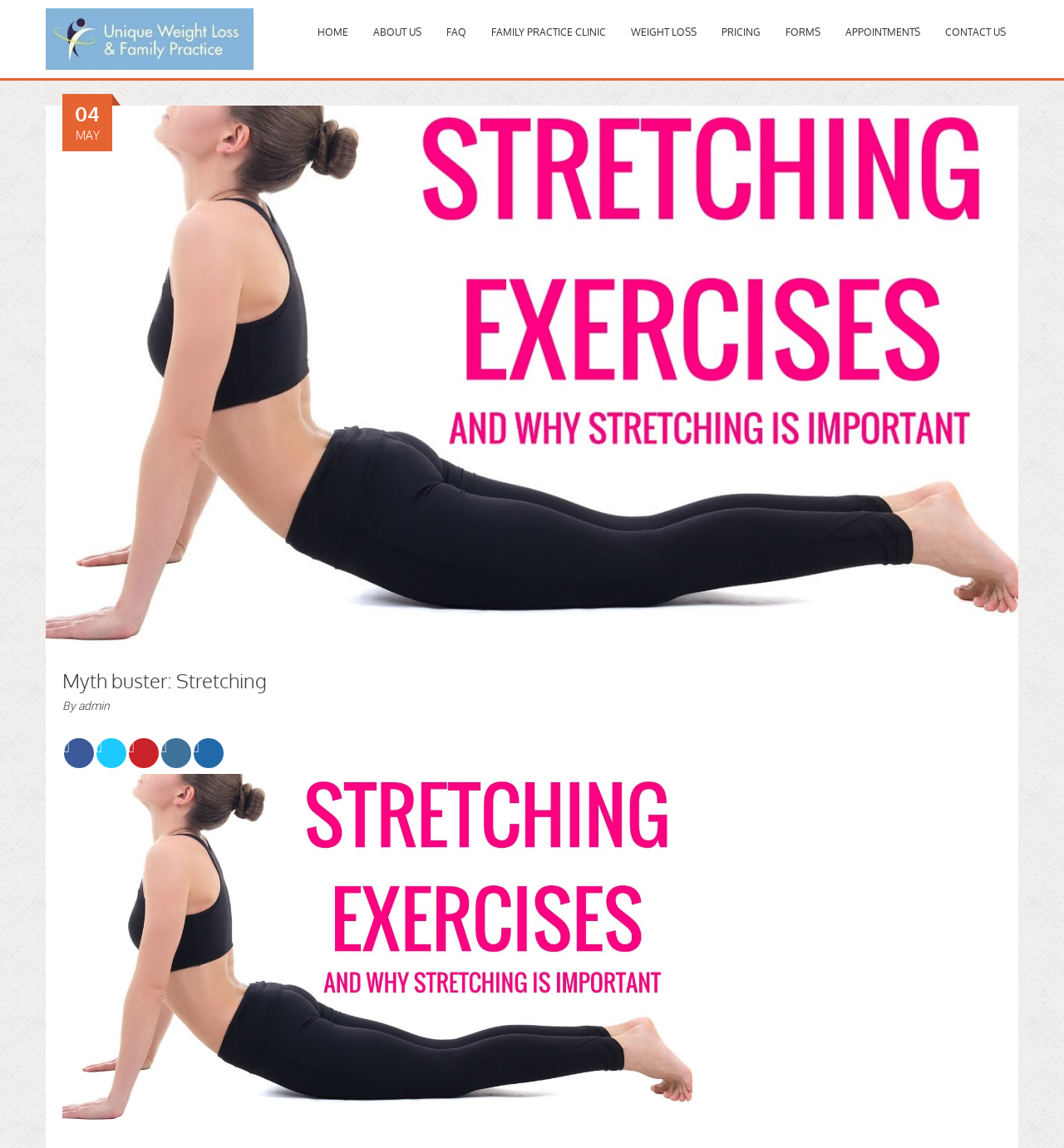What is the name of the medical weight loss clinic?
Answer with a single word or phrase by referring to the visual content.

Unique Weight Loss and Family Practice